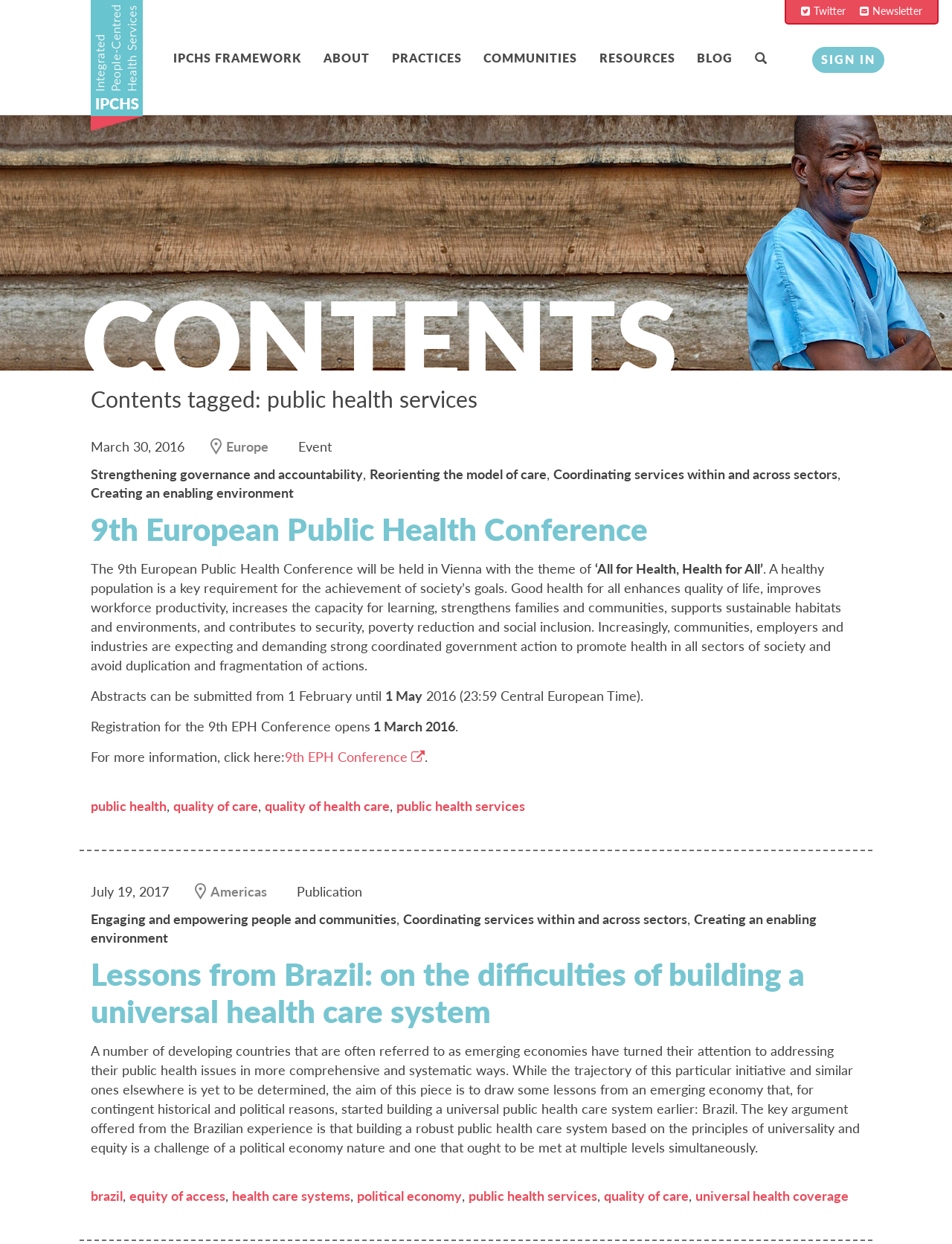What are the key principles of building a robust public health care system?
Use the image to answer the question with a single word or phrase.

Universality and equity